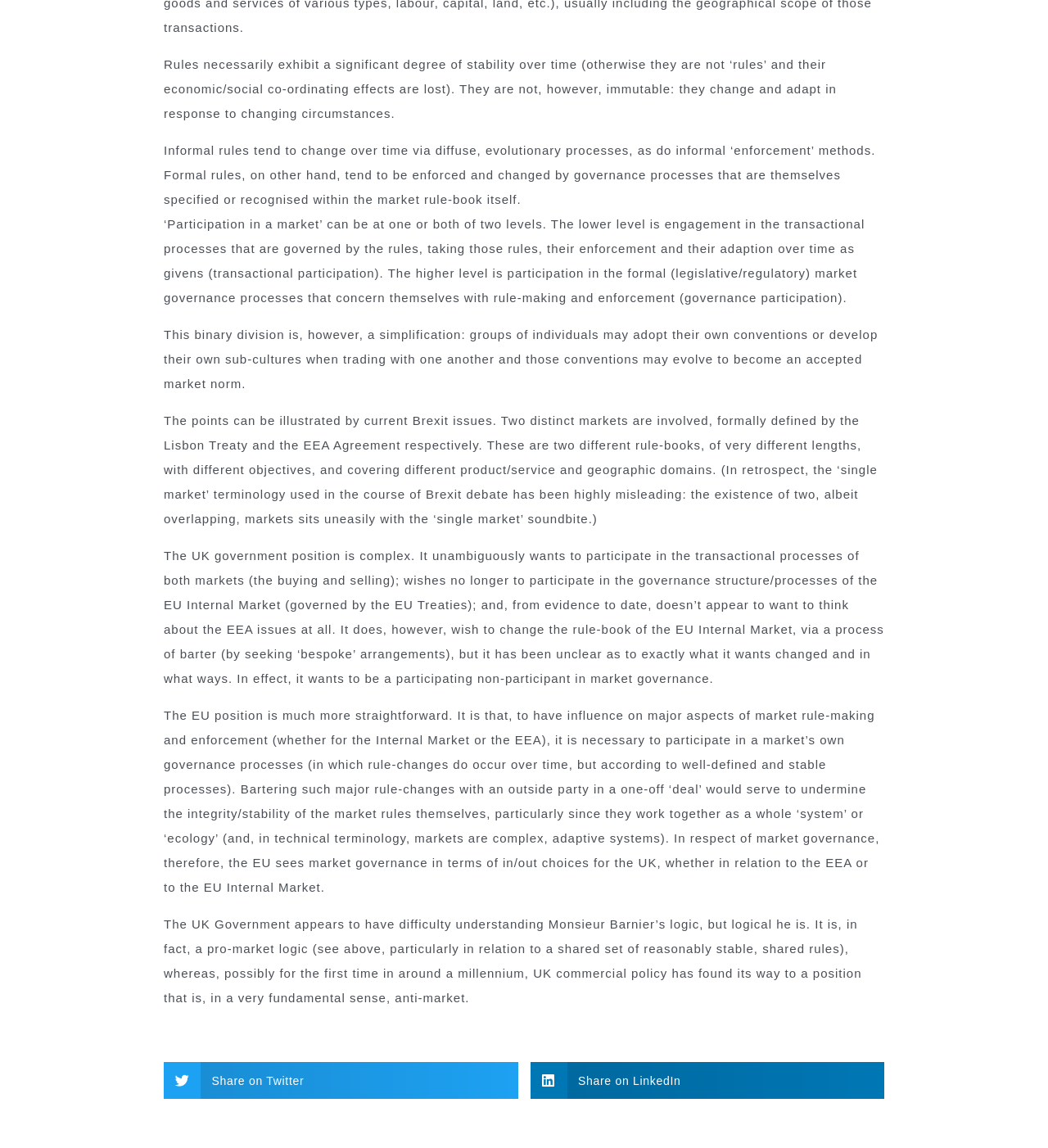How many markets are involved in the Brexit issue?
Answer the question with a detailed and thorough explanation.

According to the text, there are two distinct markets involved in the Brexit issue, formally defined by the Lisbon Treaty and the EEA Agreement respectively.